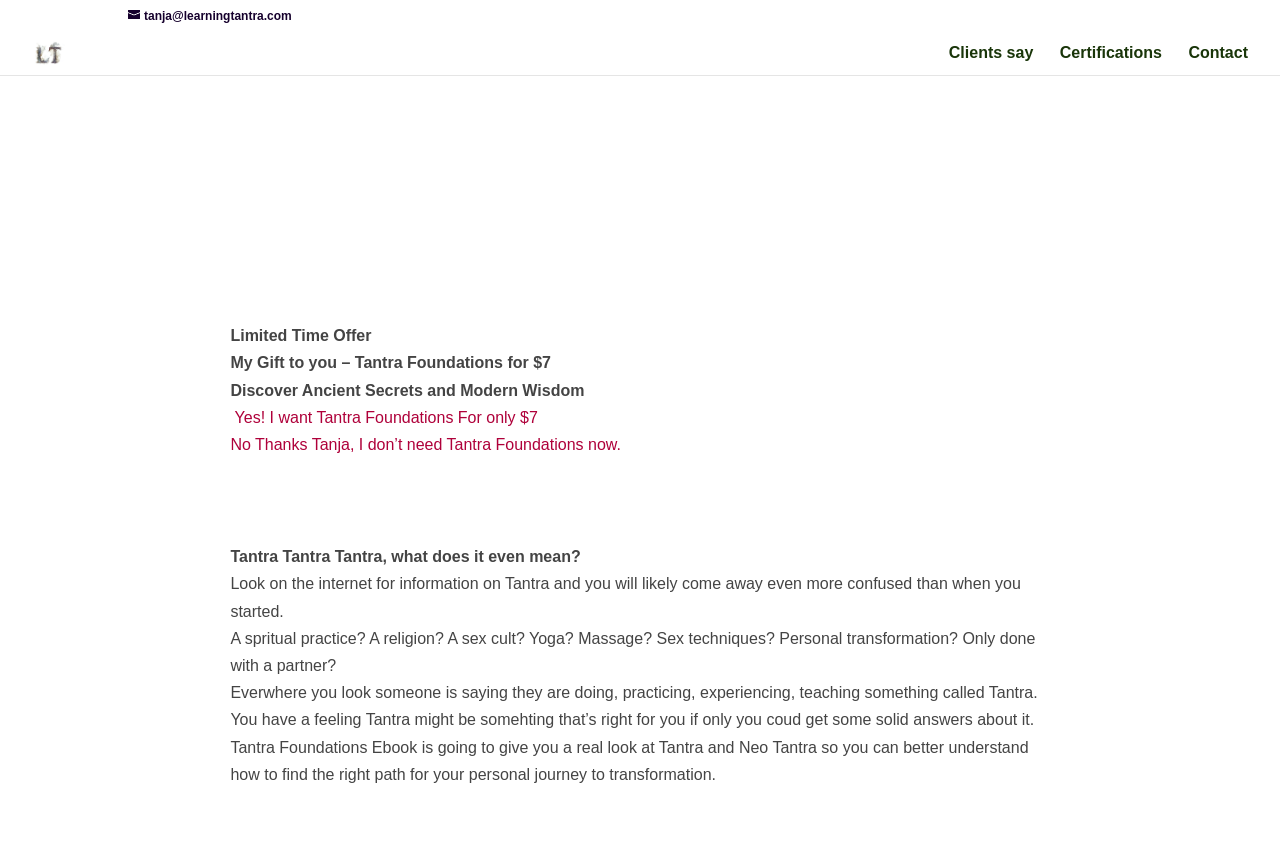Please identify the bounding box coordinates of the clickable area that will allow you to execute the instruction: "Click the contact link".

[0.928, 0.054, 0.975, 0.089]